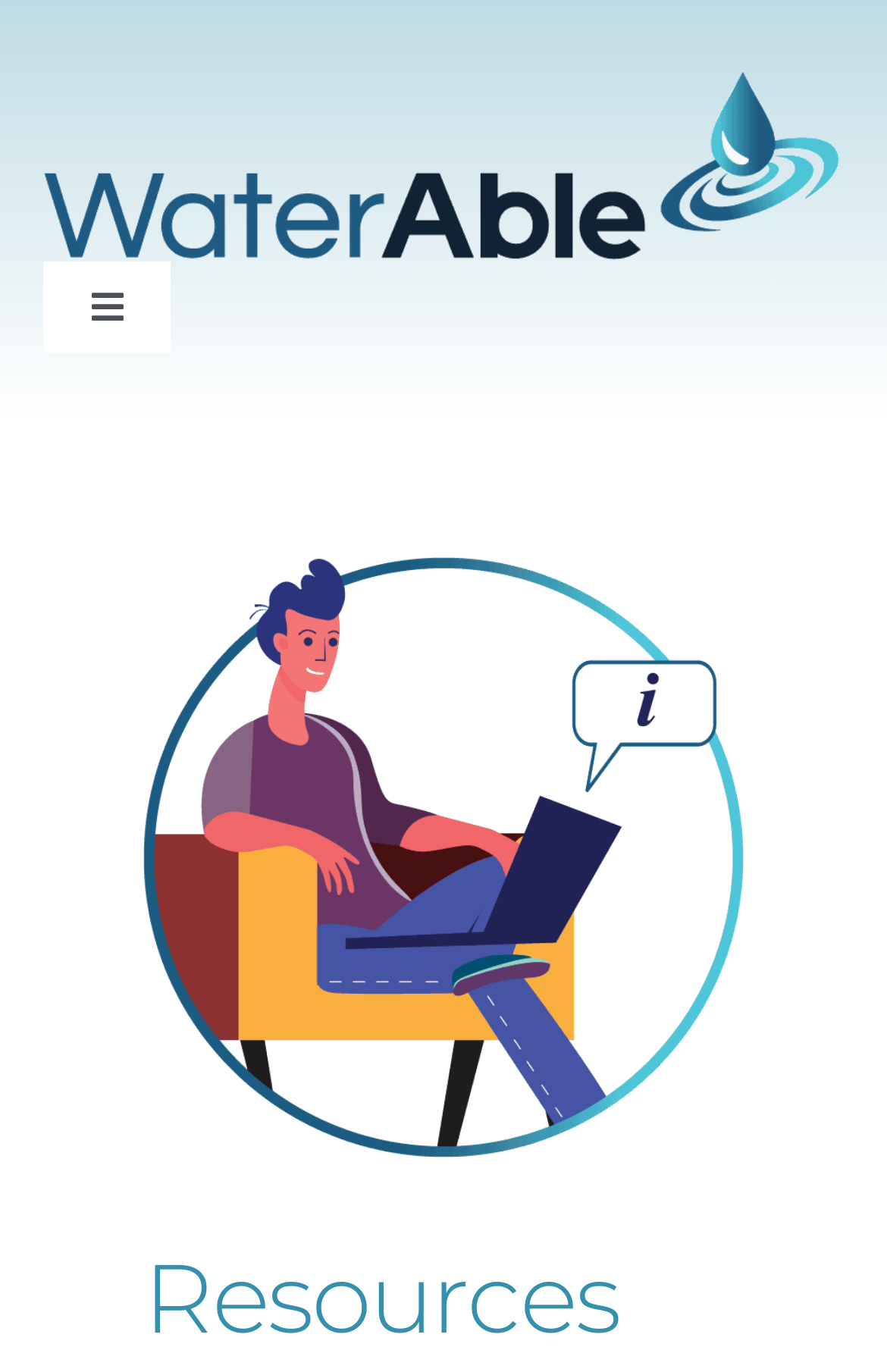Please identify the bounding box coordinates of the element I need to click to follow this instruction: "Click the WaterAble logo".

[0.05, 0.05, 0.95, 0.19]